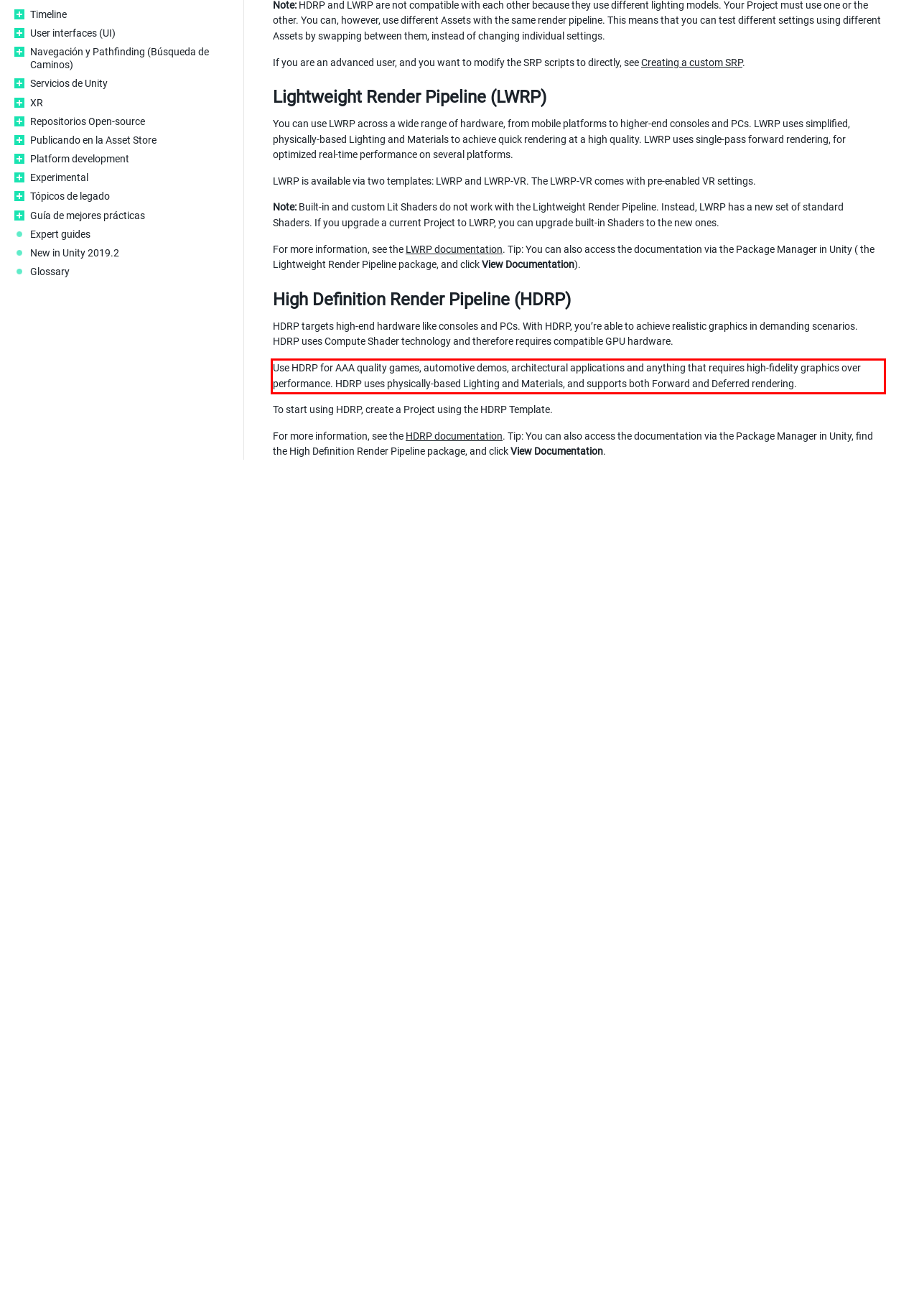Observe the screenshot of the webpage, locate the red bounding box, and extract the text content within it.

Use HDRP for AAA quality games, automotive demos, architectural applications and anything that requires high-fidelity graphics over performance. HDRP uses physically-based Lighting and Materials, and supports both Forward and Deferred rendering.